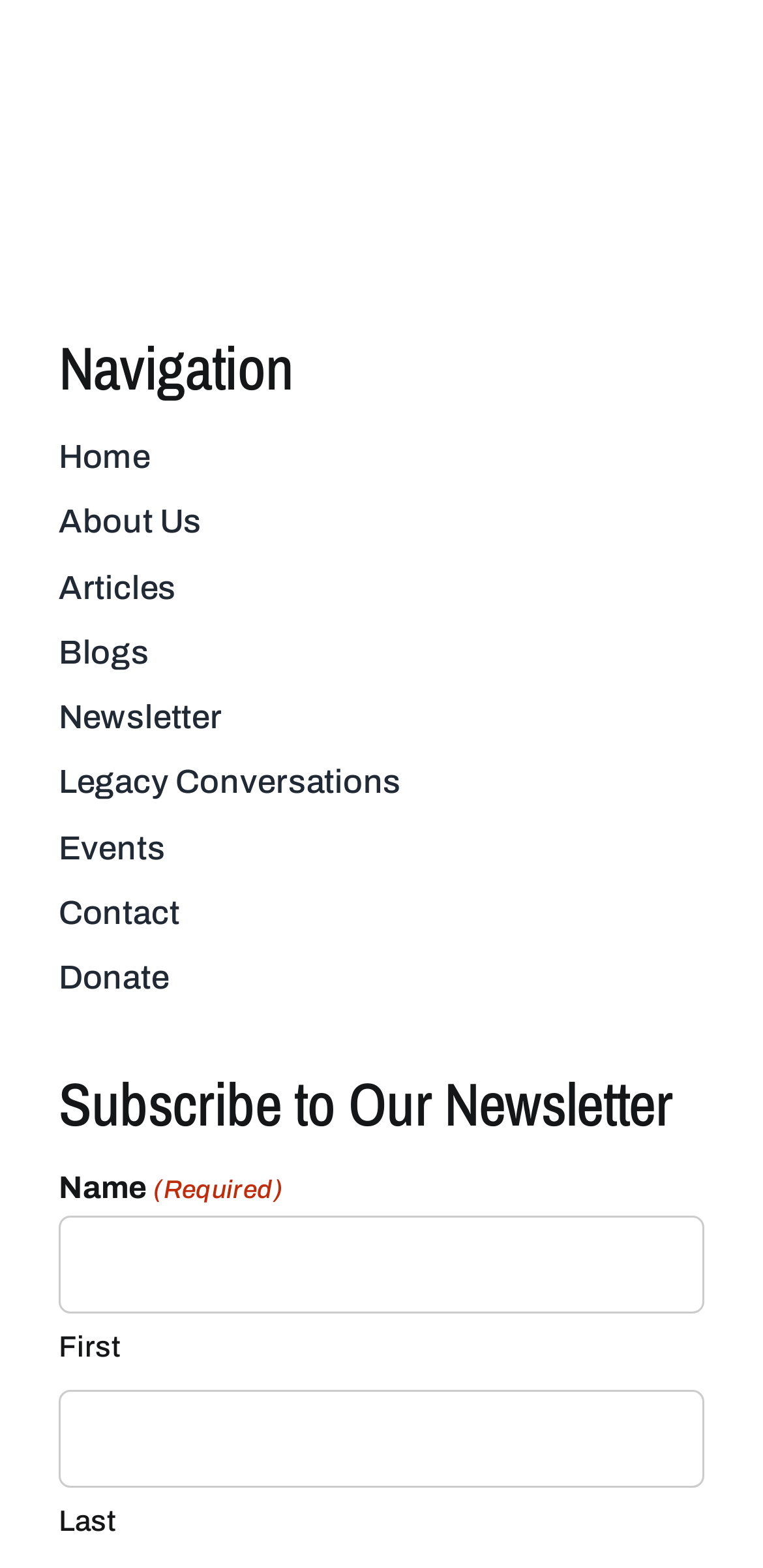Return the bounding box coordinates of the UI element that corresponds to this description: "Legacy Conversations". The coordinates must be given as four float numbers in the range of 0 and 1, [left, top, right, bottom].

[0.077, 0.479, 0.923, 0.52]